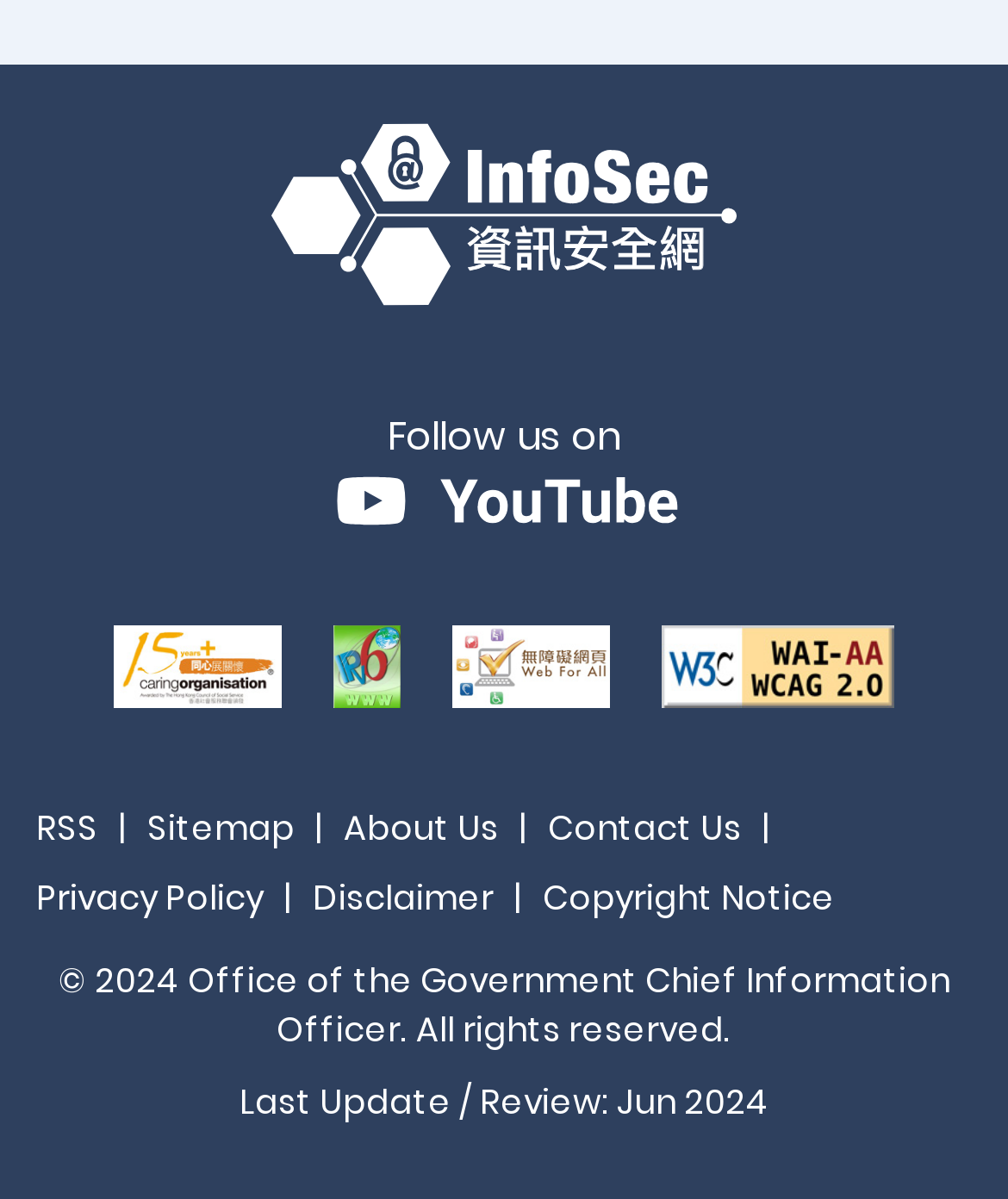Carefully observe the image and respond to the question with a detailed answer:
What is the last update date of the webpage?

I found the 'Last Update / Review' section at the bottom of the webpage, which indicates the last update date as Jun 2024.